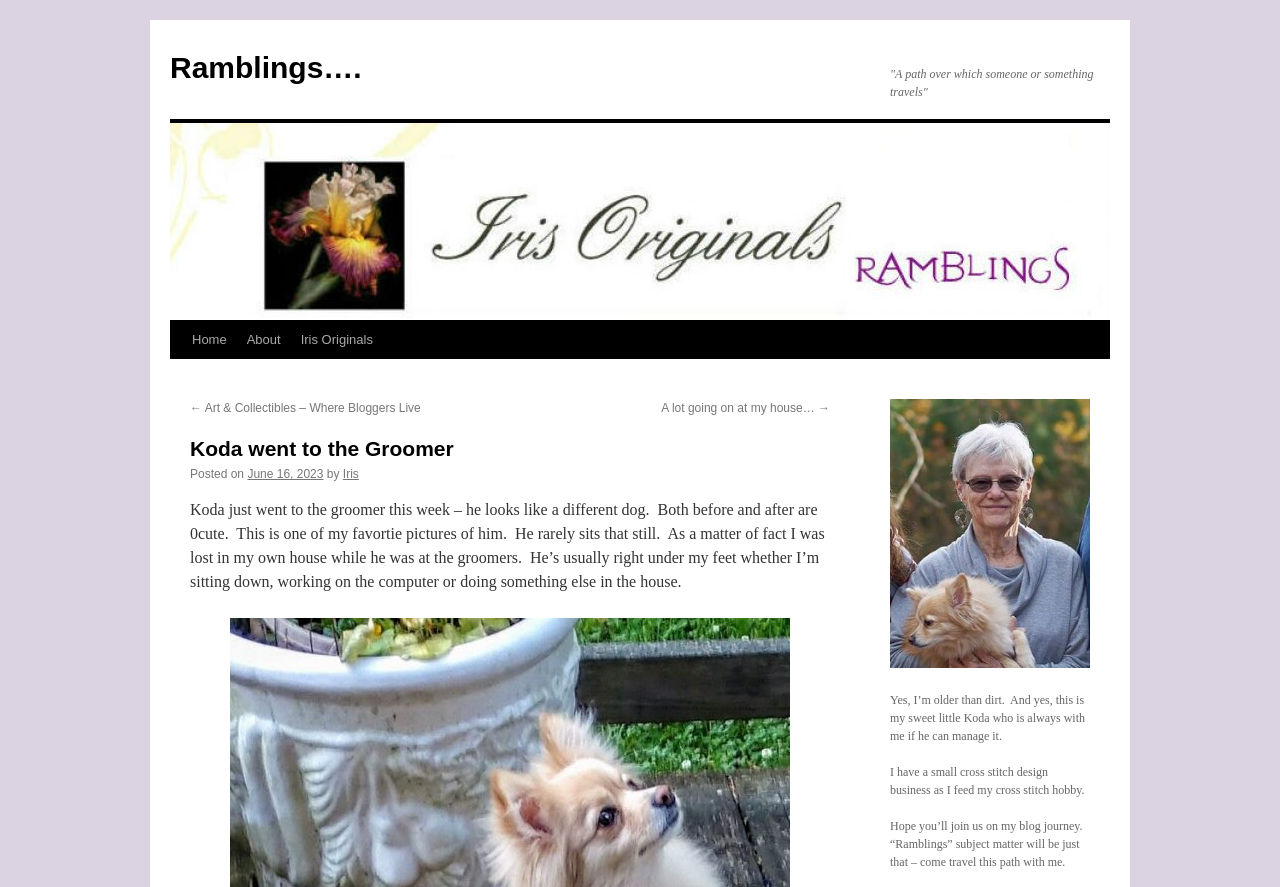What is the business of the blog author?
Respond to the question with a single word or phrase according to the image.

Cross stitch design